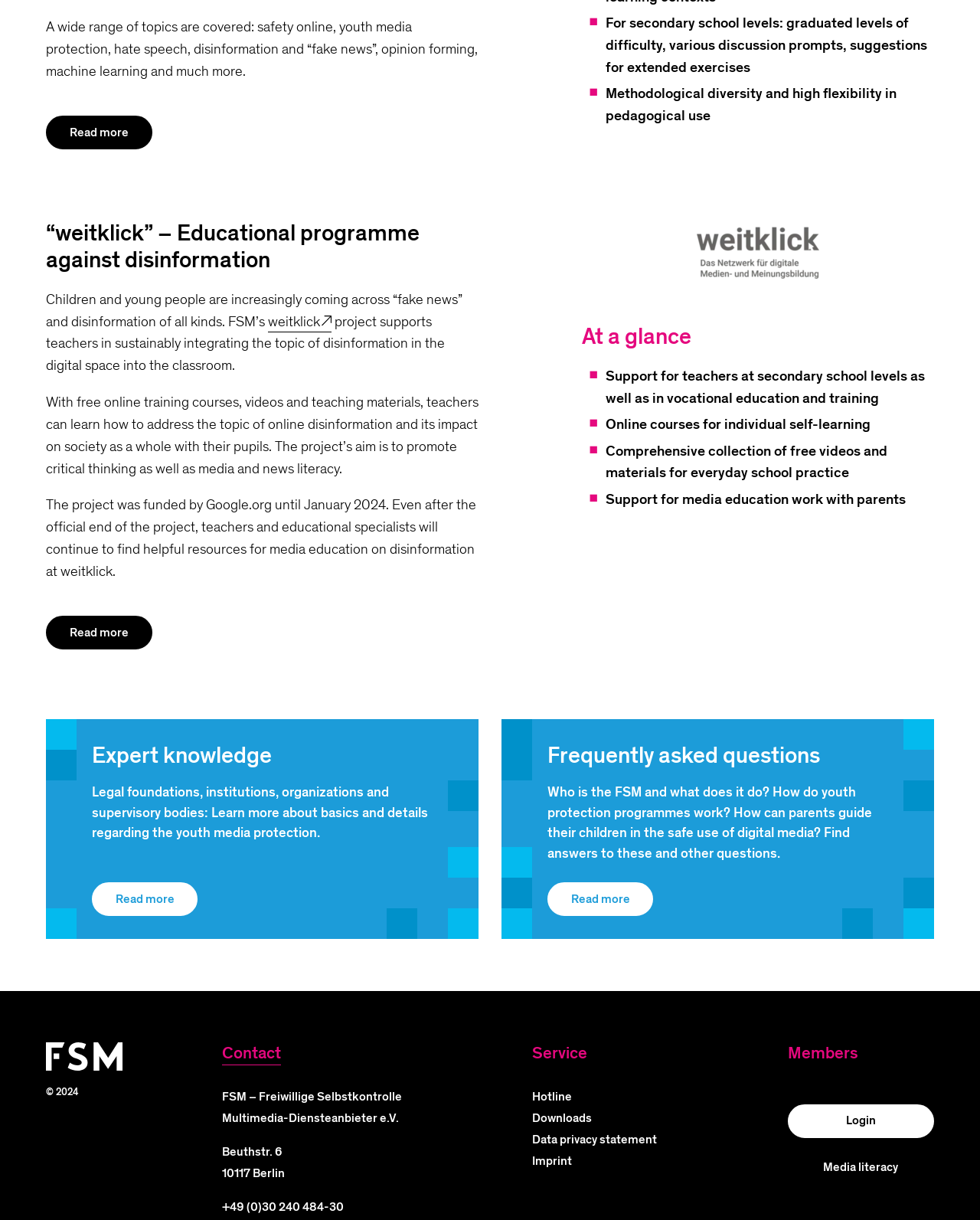Kindly determine the bounding box coordinates for the area that needs to be clicked to execute this instruction: "Find answers to frequently asked questions".

[0.558, 0.723, 0.667, 0.751]